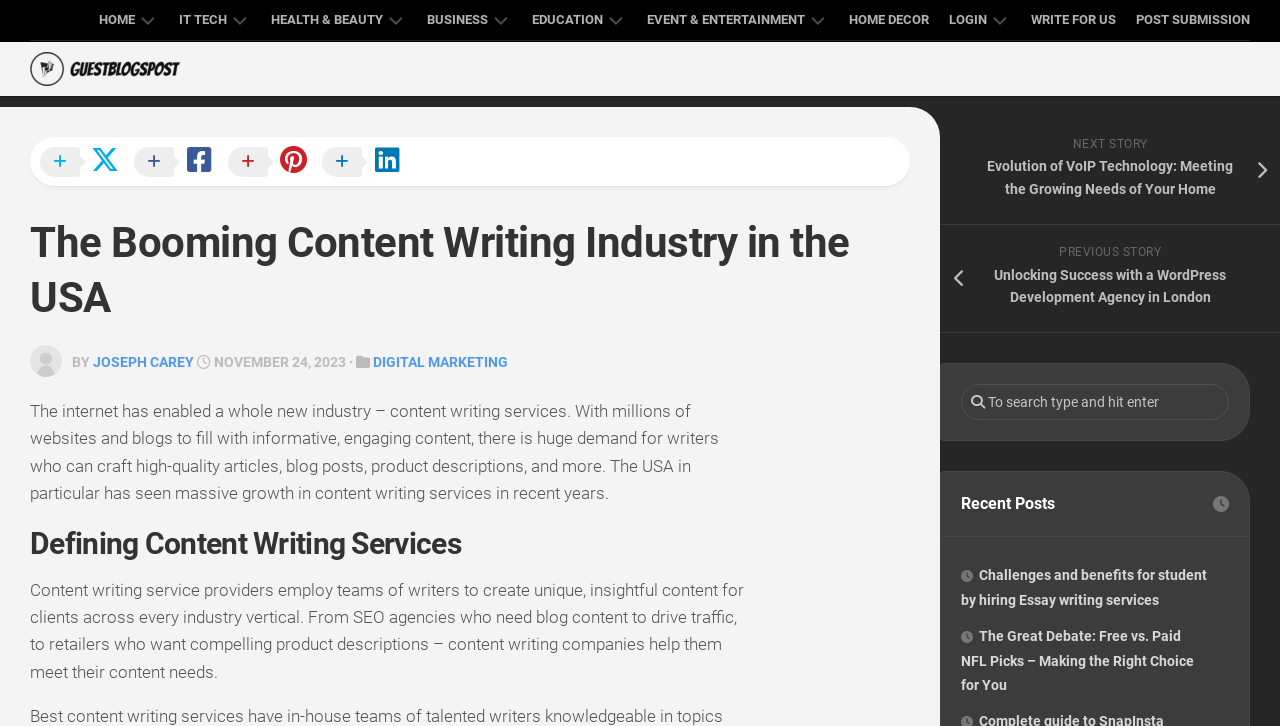What is the category of the article 'Challenges and benefits for students by hiring Essay writing services'?
Please respond to the question with as much detail as possible.

Based on the webpage's categorization, the article 'Challenges and benefits for students by hiring Essay writing services' falls under the category of Education.